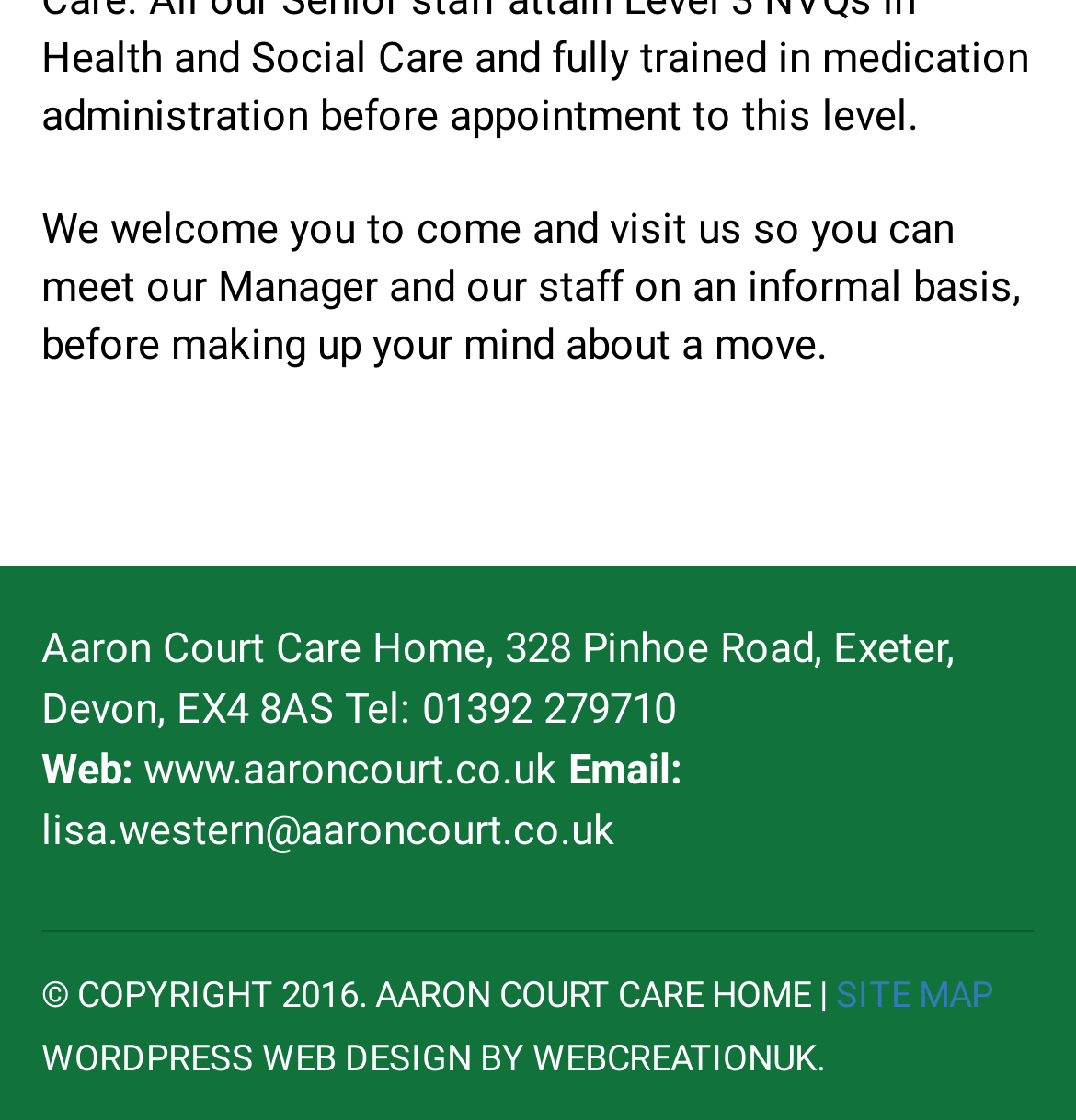Refer to the image and provide an in-depth answer to the question:
What is the website of the care home?

I found the website by looking at the link element with the bounding box coordinates [0.133, 0.665, 0.518, 0.71] which contains the text 'www.aaroncourt.co.uk'.